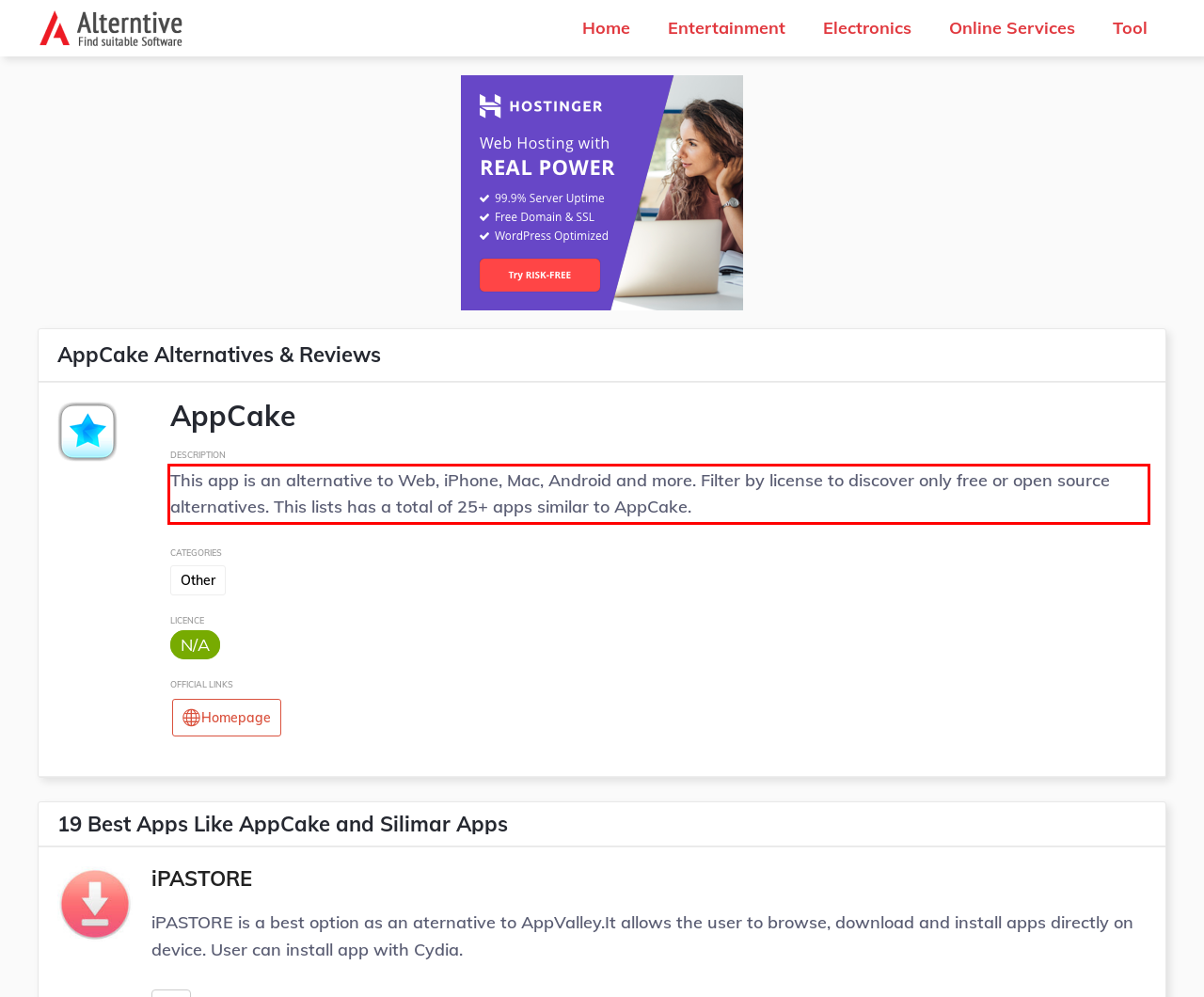From the given screenshot of a webpage, identify the red bounding box and extract the text content within it.

This app is an alternative to Web, iPhone, Mac, Android and more. Filter by license to discover only free or open source alternatives. This lists has a total of 25+ apps similar to AppCake.